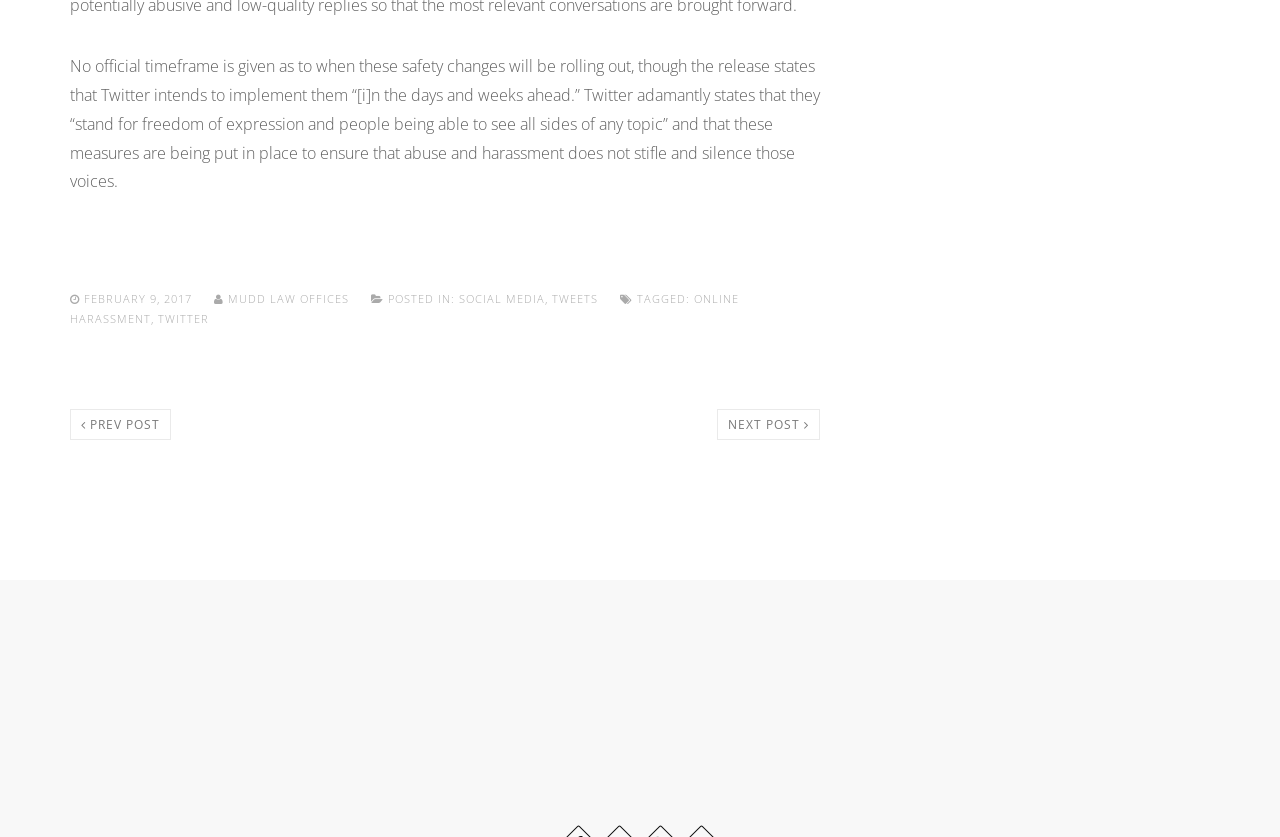What is the topic of the post?
Answer the question based on the image using a single word or a brief phrase.

ONLINE HARASSMENT